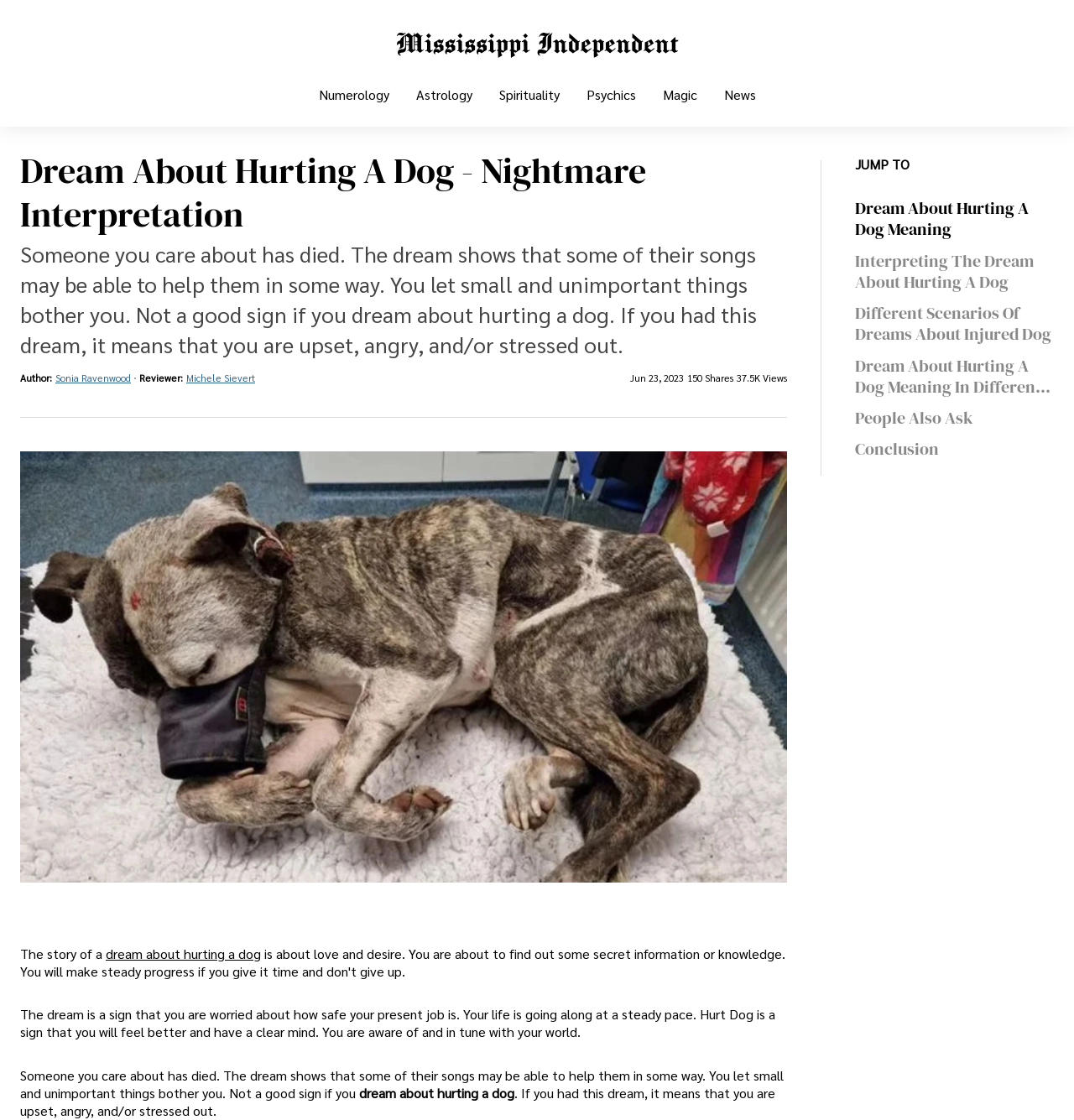Please identify the coordinates of the bounding box that should be clicked to fulfill this instruction: "View the article about Dream About Hurting A Dog Meaning".

[0.796, 0.182, 0.981, 0.21]